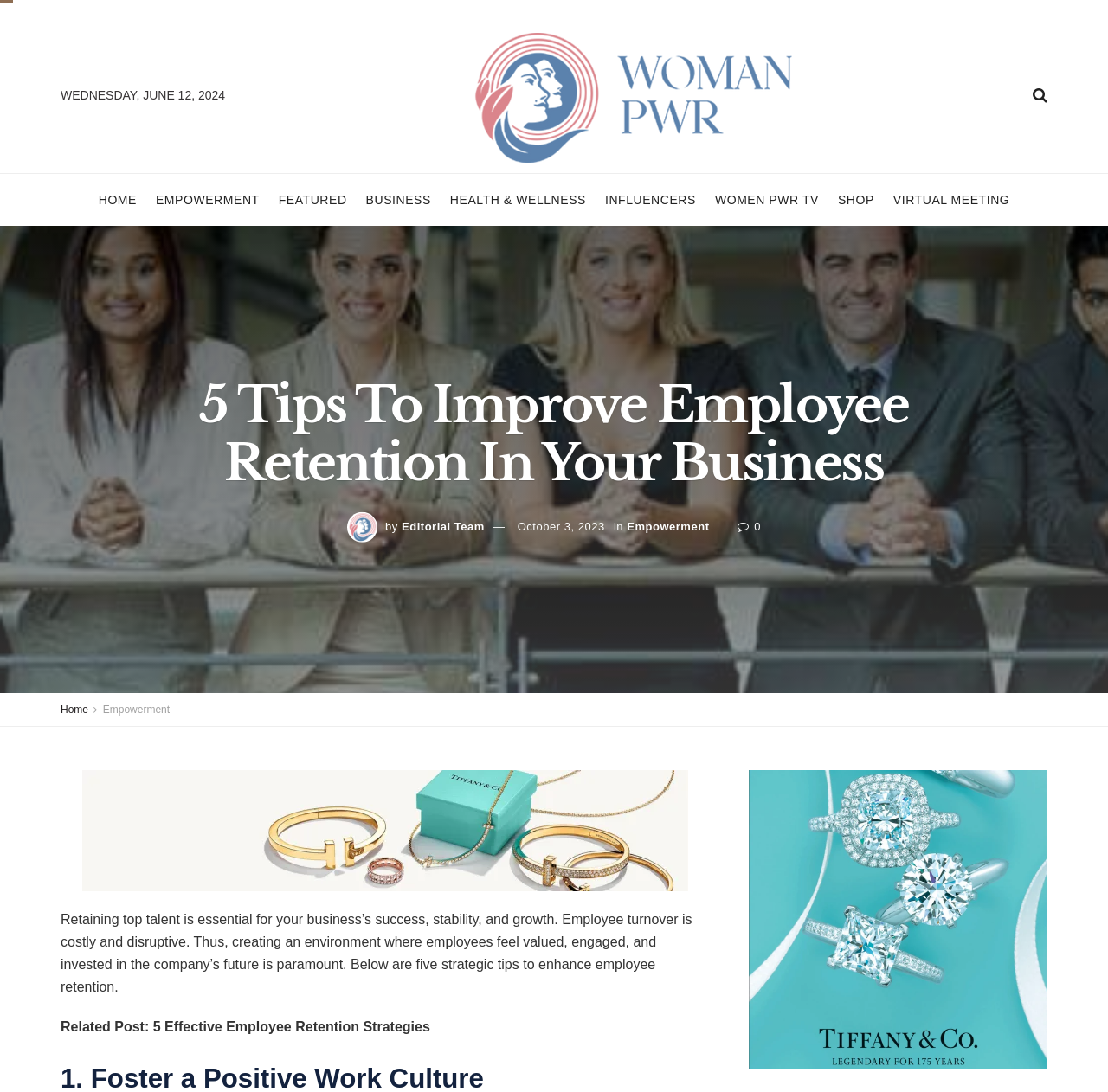Please answer the following question using a single word or phrase: 
What is the topic of the article?

Employee Retention